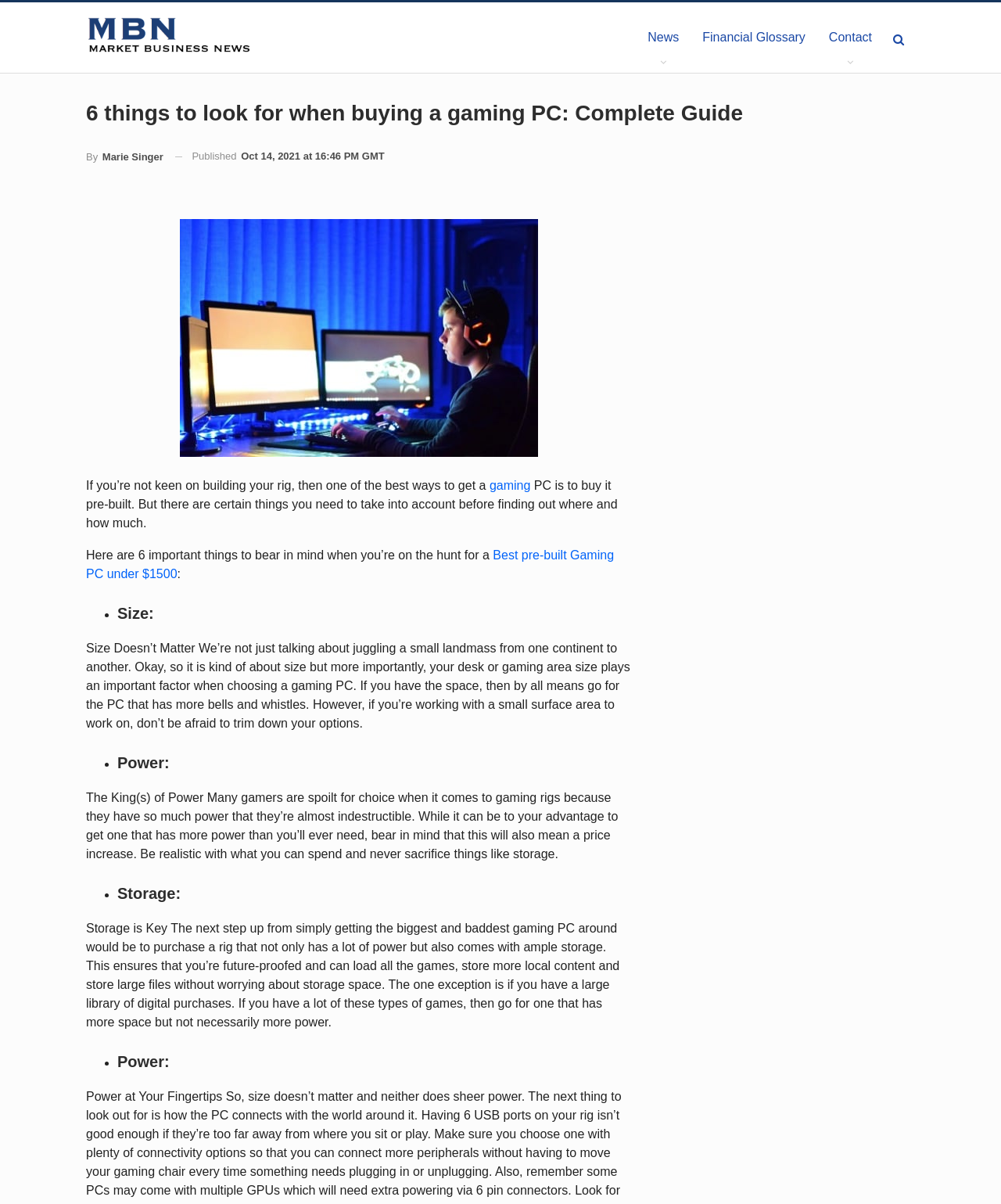Analyze the image and give a detailed response to the question:
How many important things to consider are mentioned in the article?

The number of important things to consider can be found by looking at the main heading of the webpage which mentions '6 things to look for when buying a gaming PC'. This heading is located at the top of the webpage.